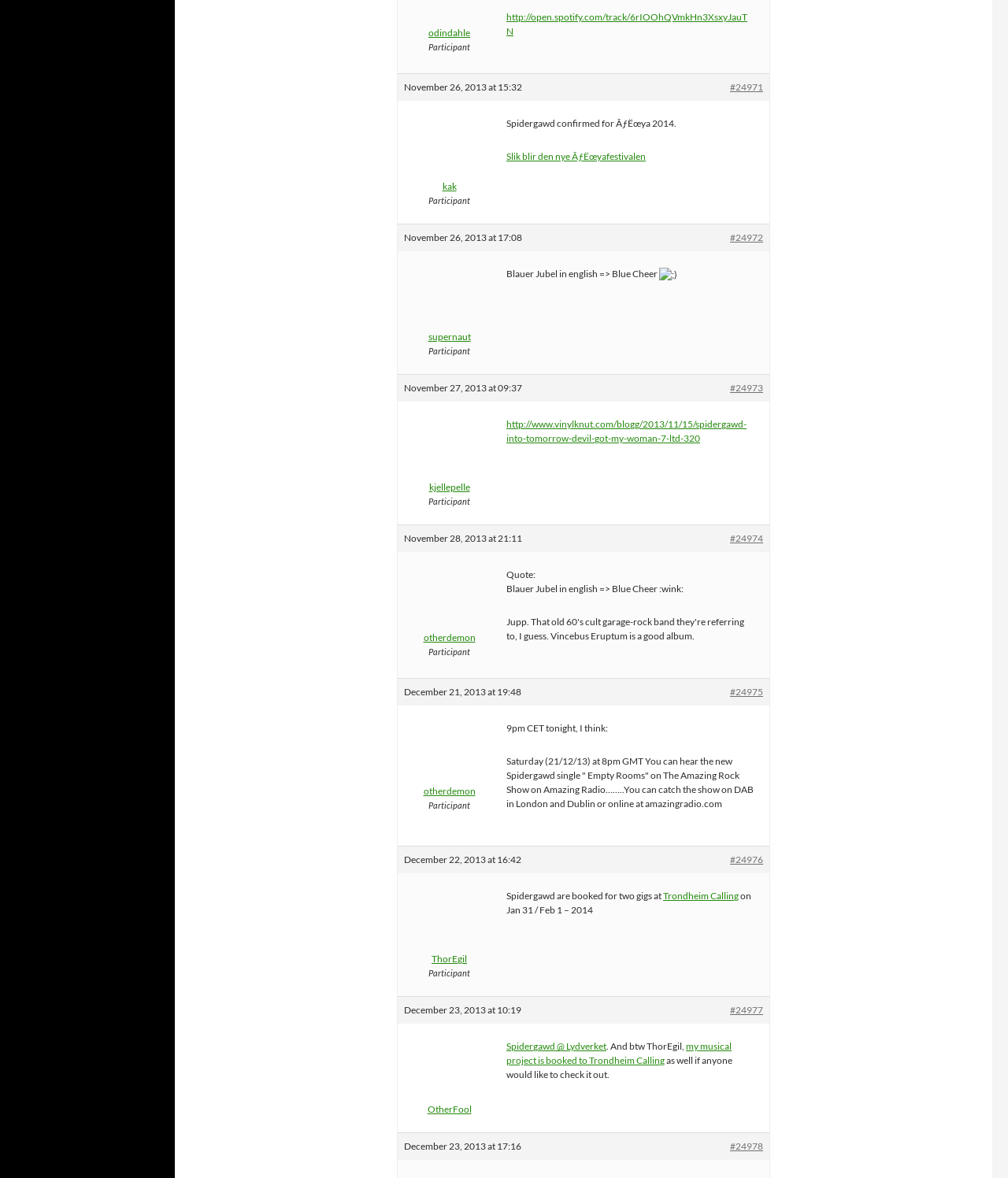Pinpoint the bounding box coordinates of the clickable area necessary to execute the following instruction: "Click the link to open Spotify track". The coordinates should be given as four float numbers between 0 and 1, namely [left, top, right, bottom].

[0.502, 0.009, 0.741, 0.031]